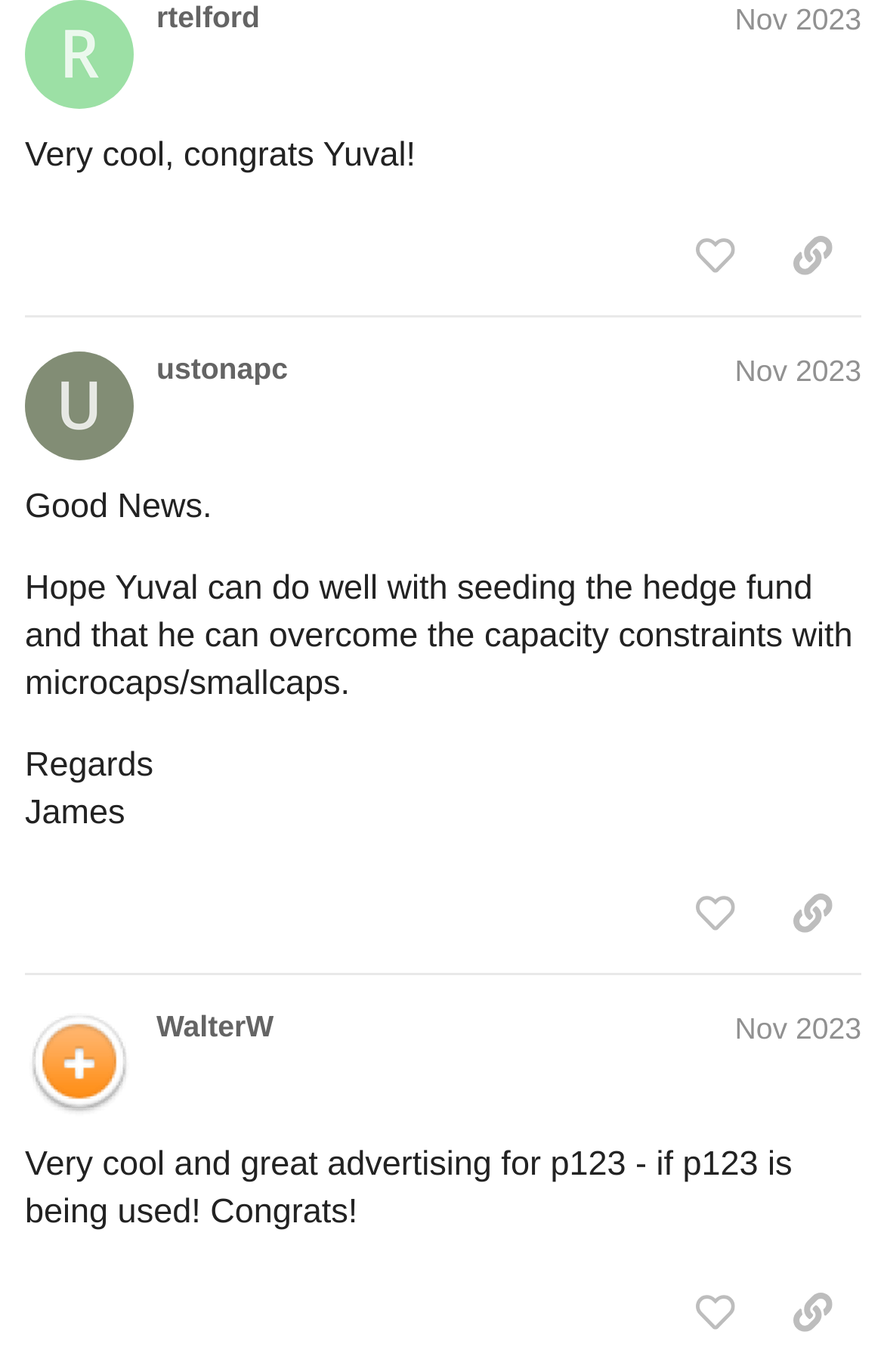Reply to the question below using a single word or brief phrase:
What is the name mentioned in the third post?

Yuval